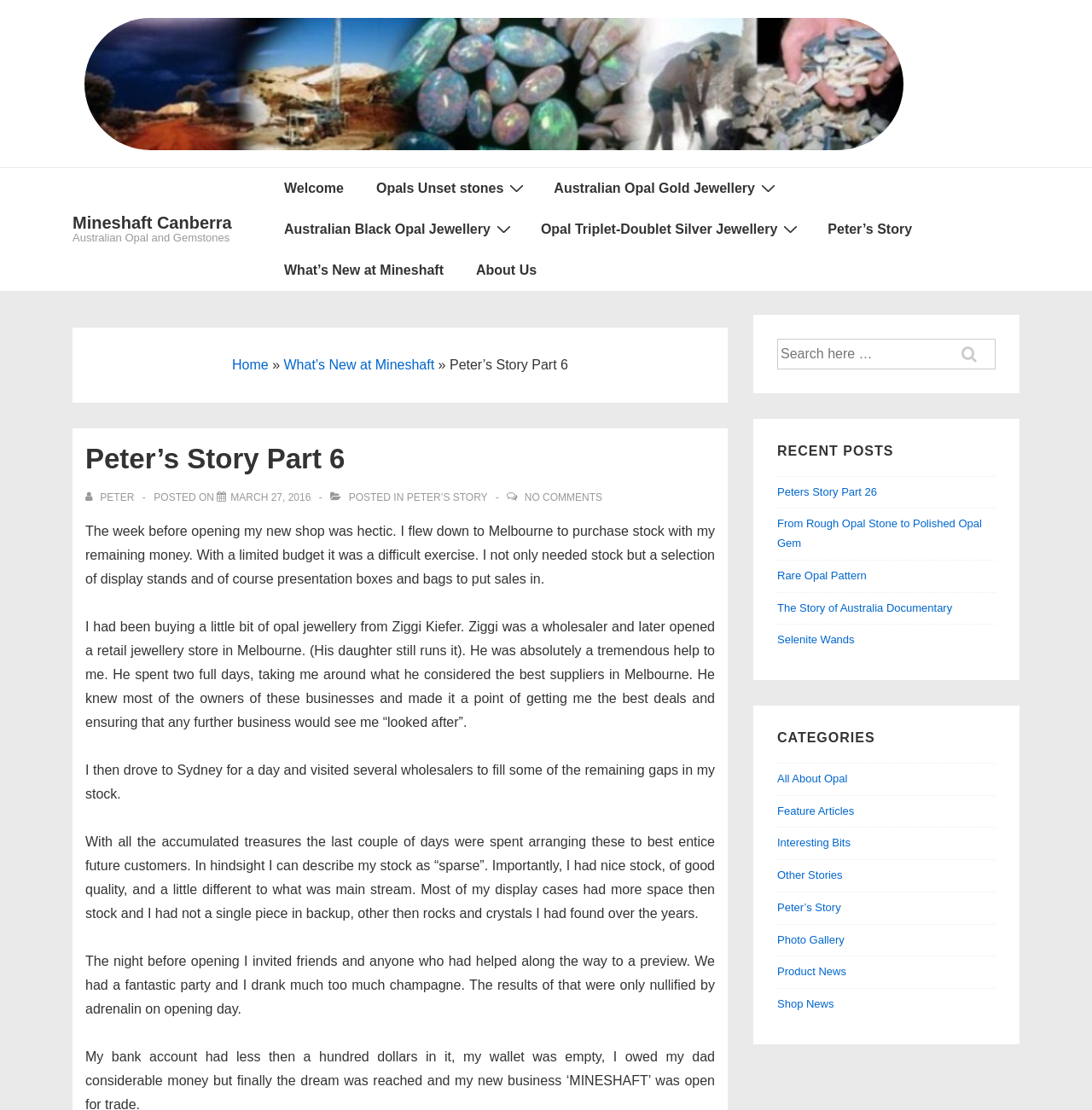Describe all significant elements and features of the webpage.

The webpage is about Peter's Story Part 6, which appears to be a blog post or article. At the top of the page, there is a logo of Mineshaft Canberra, an Australian opal and gemstone store, accompanied by a link to the store's website. Below the logo, there is a navigation menu with links to various sections of the website, including the main menu, welcome page, opal unset stones, Australian opal gold jewelry, and more.

The main content of the page is the blog post, which is divided into several paragraphs. The post describes the author's experience of opening a new shop, including purchasing stock and display materials, and arranging the store's layout. The text is written in a personal and conversational tone, with the author sharing their thoughts and feelings about the experience.

To the right of the main content, there is a sidebar with several sections, including a search box, recent posts, and categories. The recent posts section lists several links to other blog posts, including "Peters Story Part 26", "From Rough Opal Stone to Polished Opal Gem", and more. The categories section lists links to various topics, such as "All About Opal", "Feature Articles", and "Peter's Story".

At the bottom of the page, there are several links to other sections of the website, including "What's New at Mineshaft", "About Us", and "Home". Overall, the webpage has a clean and organized layout, with a focus on the blog post and related content.